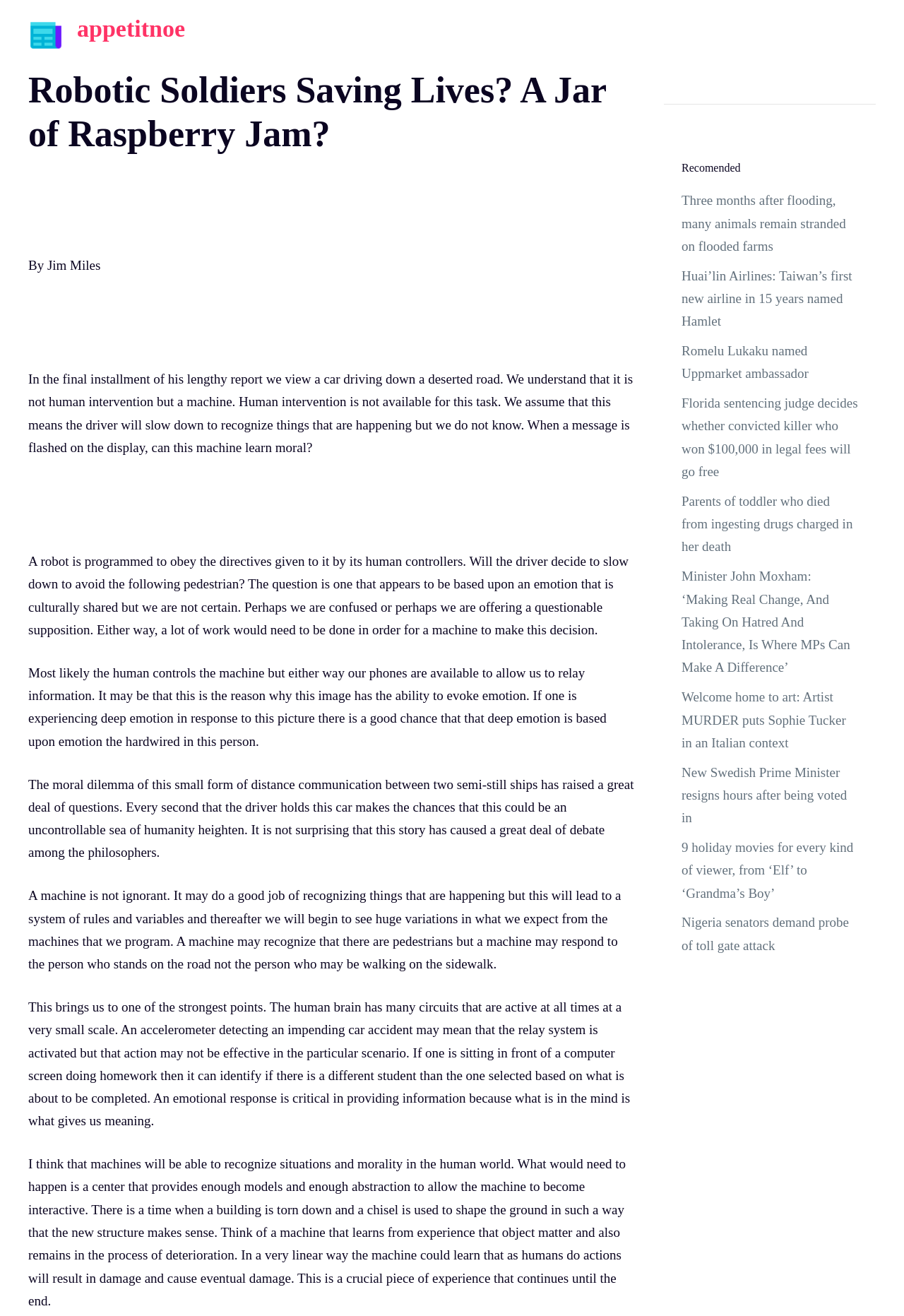Give a complete and precise description of the webpage's appearance.

The webpage is a news article page with a focus on a specific article titled "Robotic Soldiers Saving Lives? A Jar of Raspberry Jam?" by Jim Miles. At the top of the page, there is a banner with the site's name "appetitnoe" and a navigation menu with links to various sections such as "HOME", "ASIA", "WORLD", and more.

Below the navigation menu, there is a heading with the article's title, followed by a brief introduction to the article. The article itself is divided into several paragraphs, each discussing the topic of robotic soldiers and their potential to make moral decisions.

To the right of the article, there is a section titled "Recomended" with a list of links to other news articles, including "Three months after flooding, many animals remain stranded on flooded farms", "Huai’lin Airlines: Taiwan’s first new airline in 15 years named Hamlet", and more.

The article takes up most of the page, with the recommended section taking up a smaller portion on the right side. There are no images on the page, but there are several links to other articles and sections of the site.